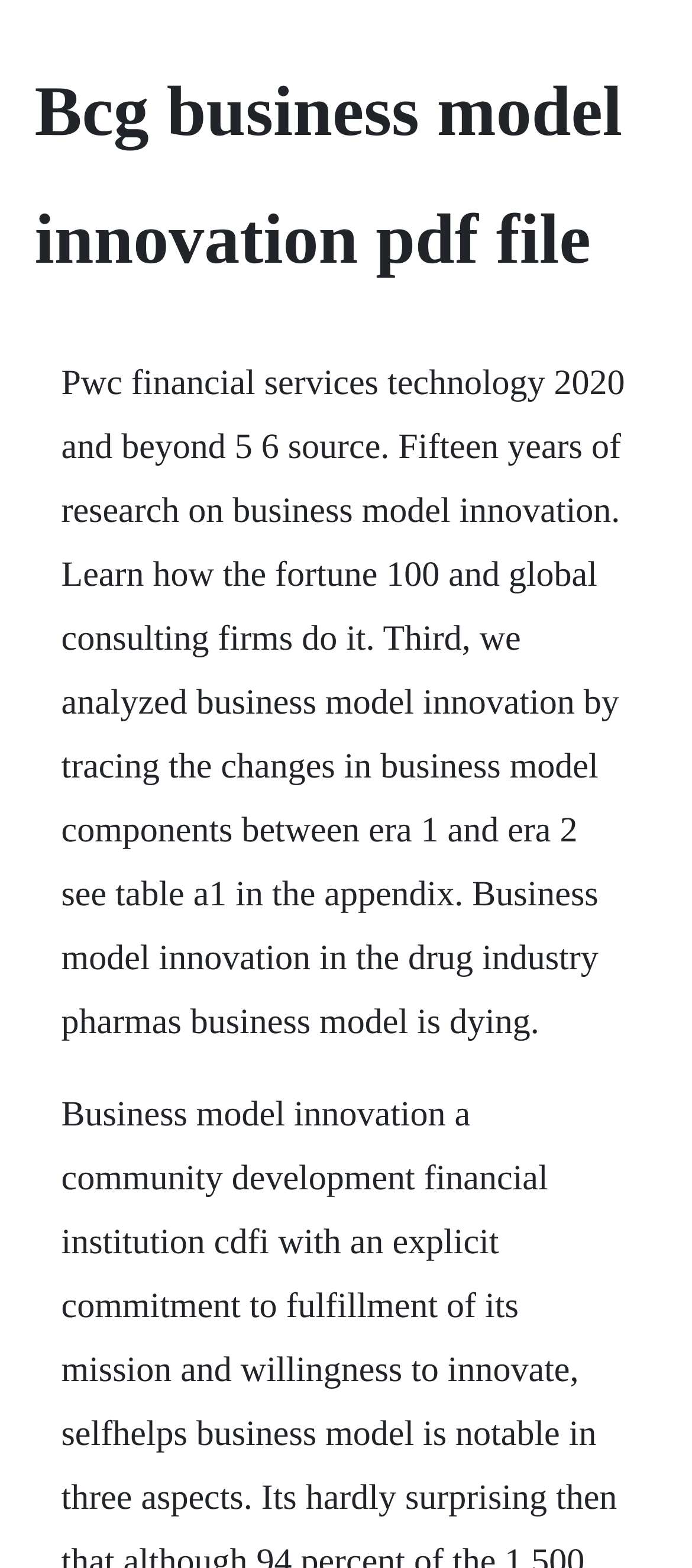Please extract and provide the main headline of the webpage.

Bcg business model innovation pdf file